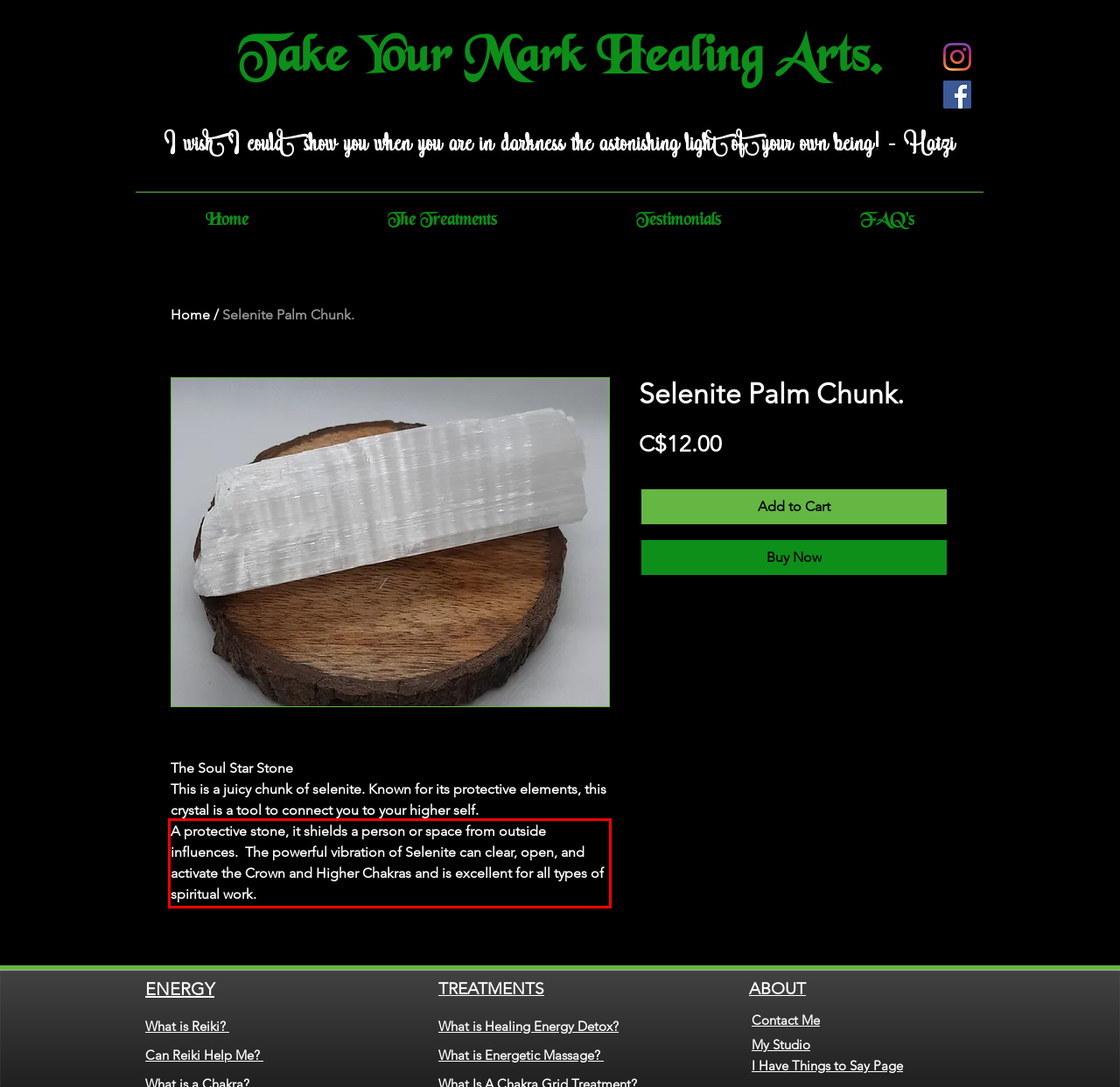Please take the screenshot of the webpage, find the red bounding box, and generate the text content that is within this red bounding box.

A protective stone, it shields a person or space from outside influences. The powerful vibration of Selenite can clear, open, and activate the Crown and Higher Chakras and is excellent for all types of spiritual work.